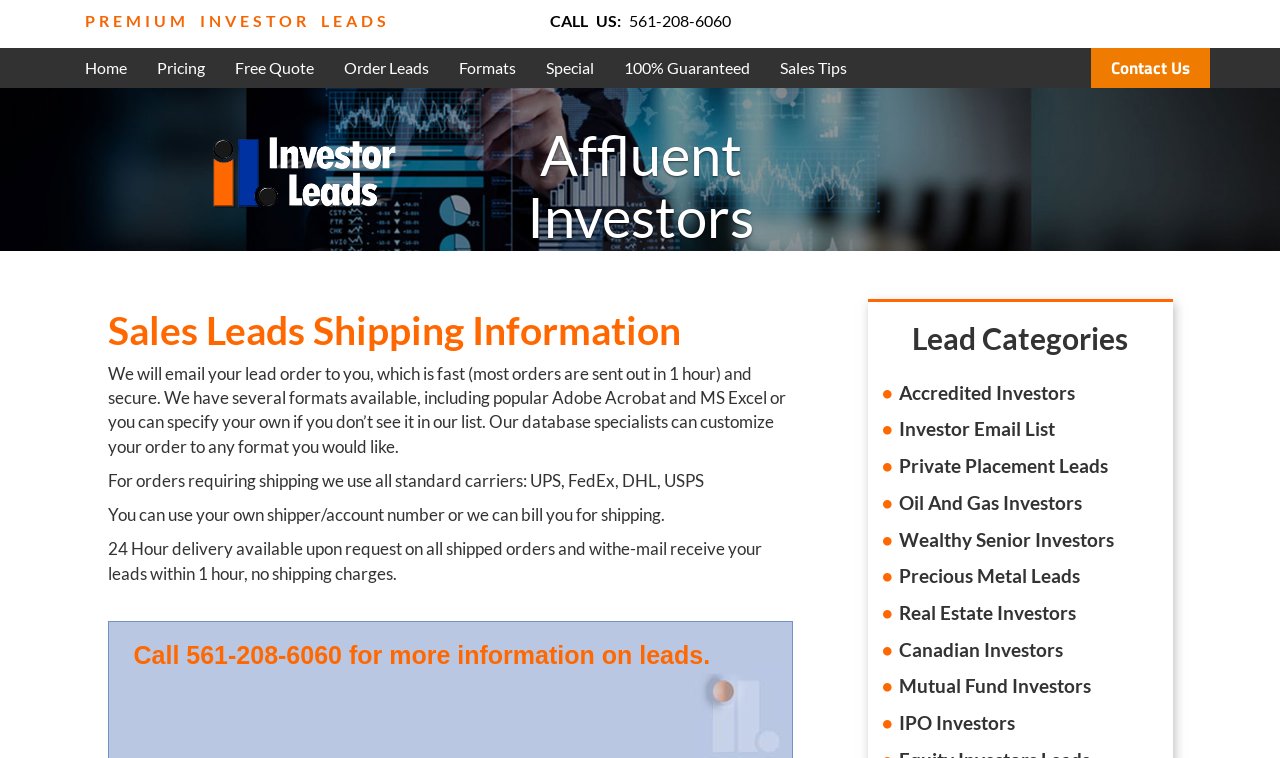Please identify the coordinates of the bounding box that should be clicked to fulfill this instruction: "Explore the Rougemont neighborhood".

None